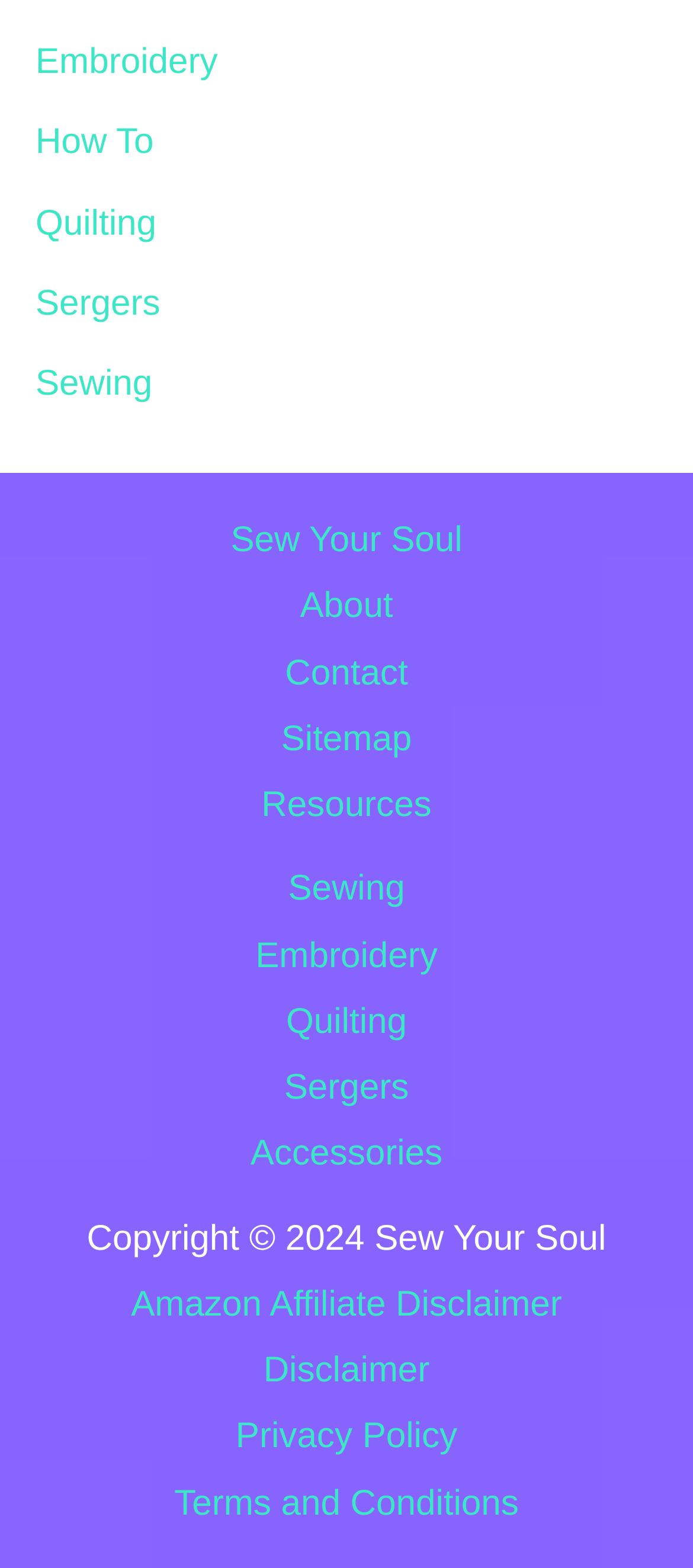Reply to the question with a single word or phrase:
What is the name of the website?

Sew Your Soul